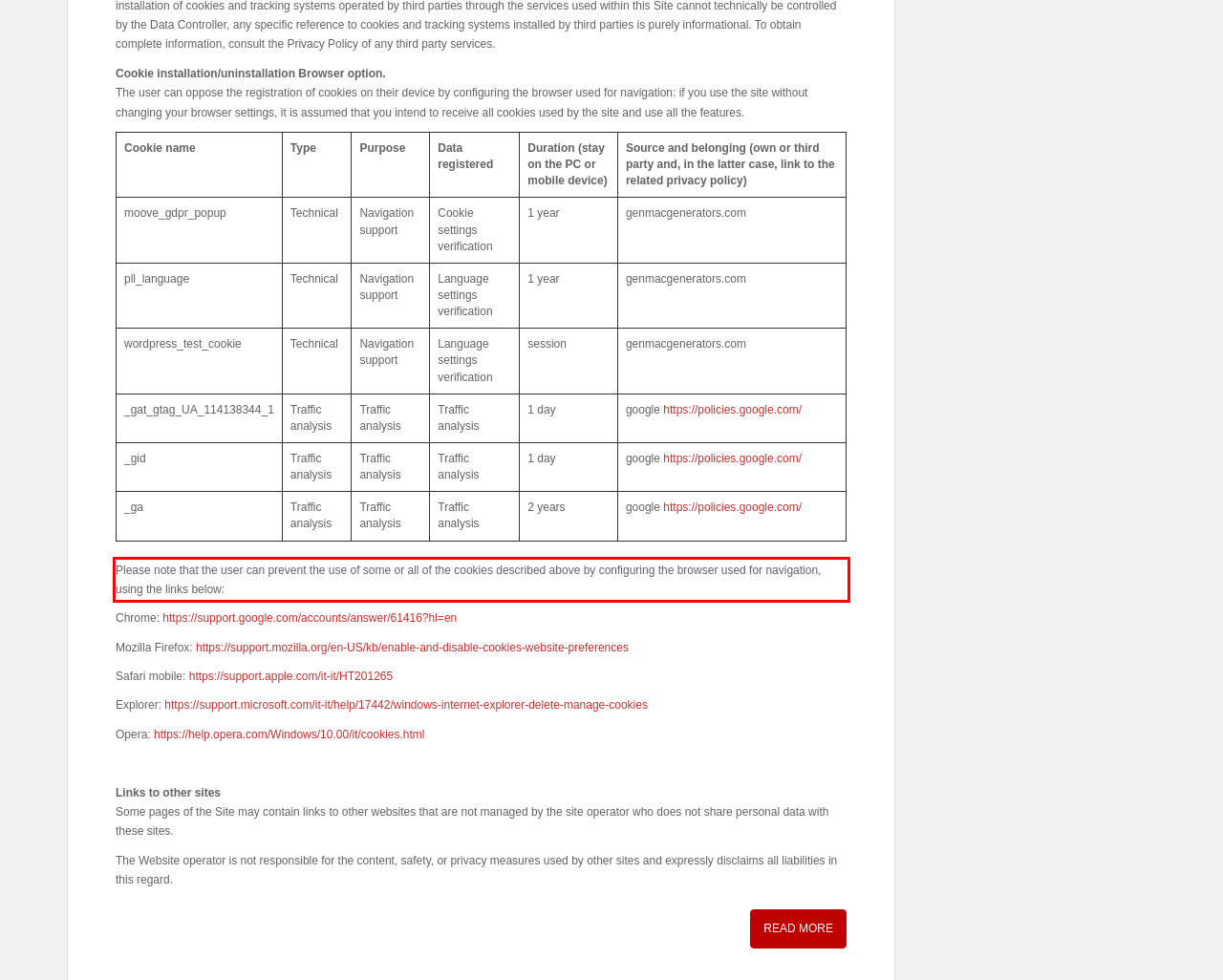You are provided with a webpage screenshot that includes a red rectangle bounding box. Extract the text content from within the bounding box using OCR.

Please note that the user can prevent the use of some or all of the cookies described above by configuring the browser used for navigation, using the links below: